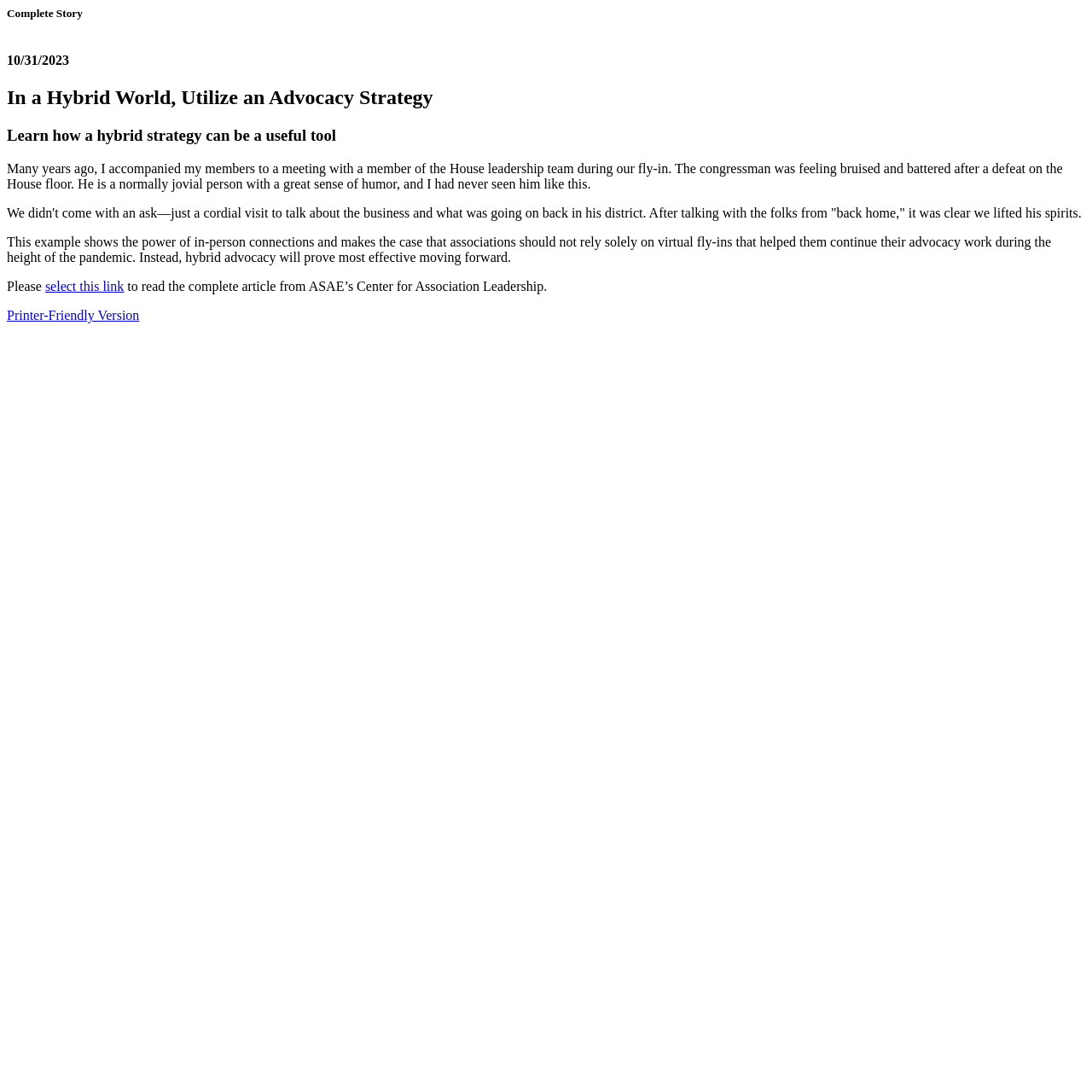What is the date mentioned in the webpage?
Answer the question with a single word or phrase, referring to the image.

10/31/2023